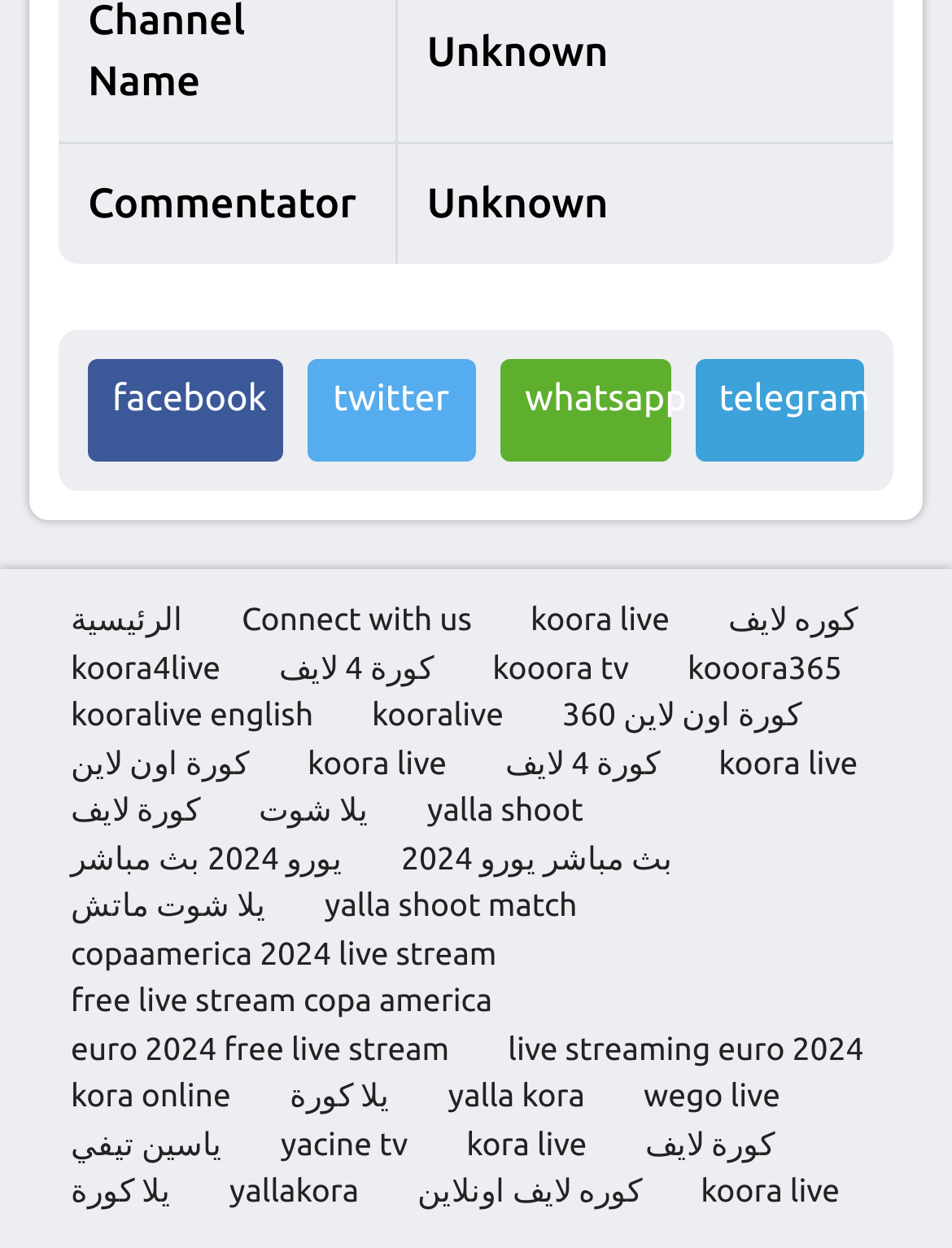Please determine the bounding box coordinates of the clickable area required to carry out the following instruction: "Click on the Facebook link". The coordinates must be four float numbers between 0 and 1, represented as [left, top, right, bottom].

[0.092, 0.288, 0.296, 0.37]